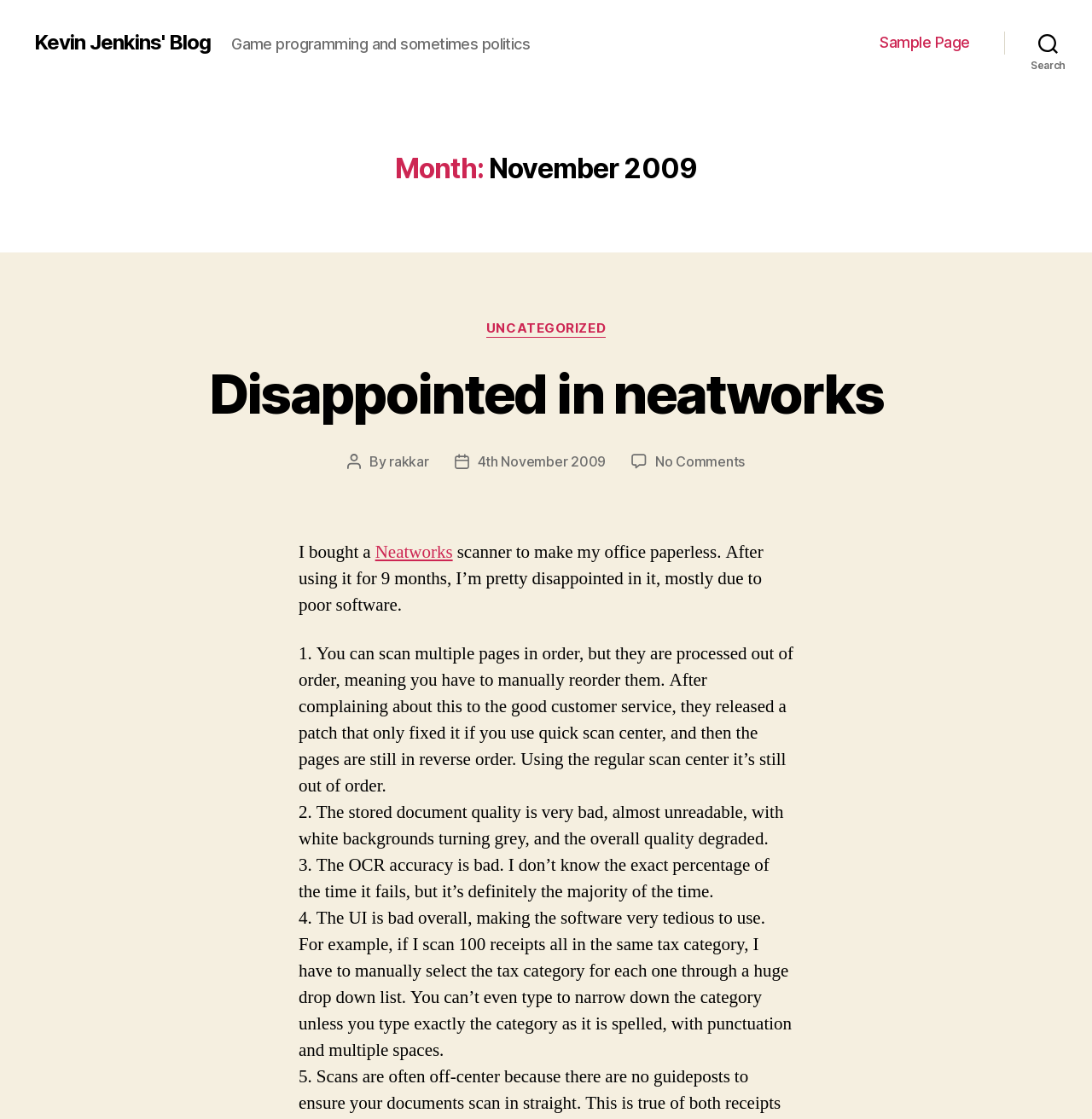By analyzing the image, answer the following question with a detailed response: Who is the author of the post 'Disappointed in neatworks'?

The author of the post 'Disappointed in neatworks' is mentioned below the post title, where it says 'Post author', and the author's name is 'rakkar'.